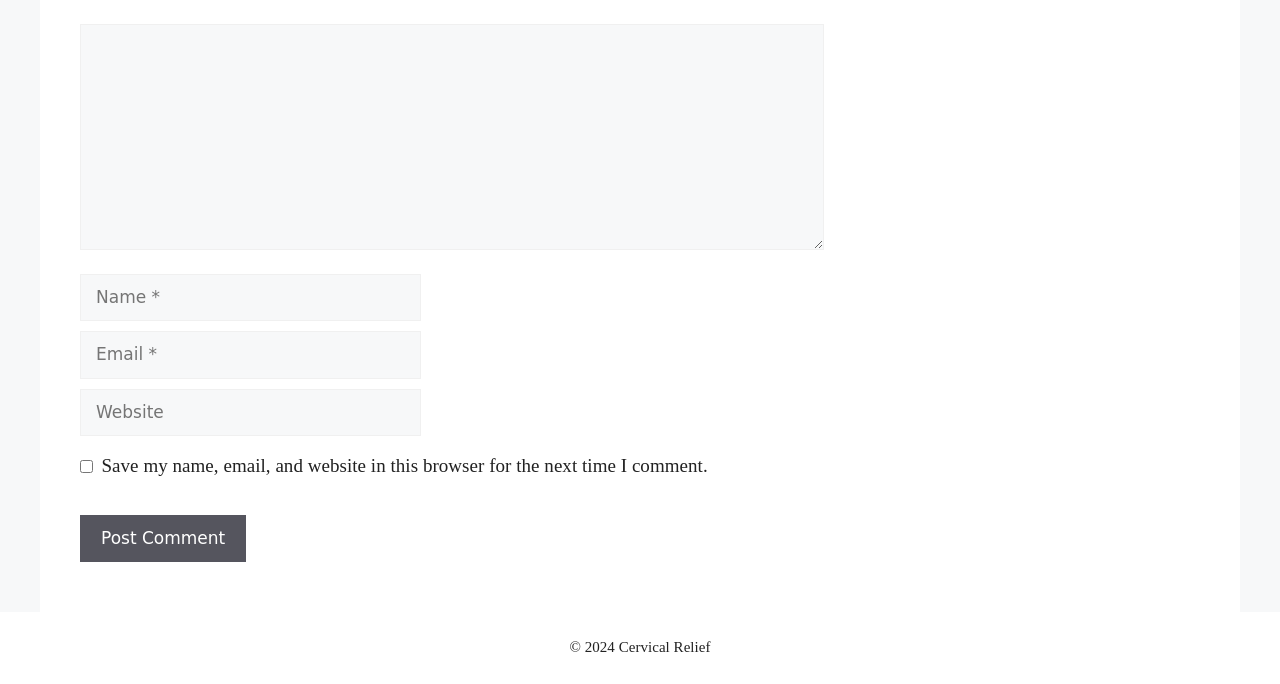What is the purpose of the checkbox?
Using the visual information, answer the question in a single word or phrase.

Save comment information